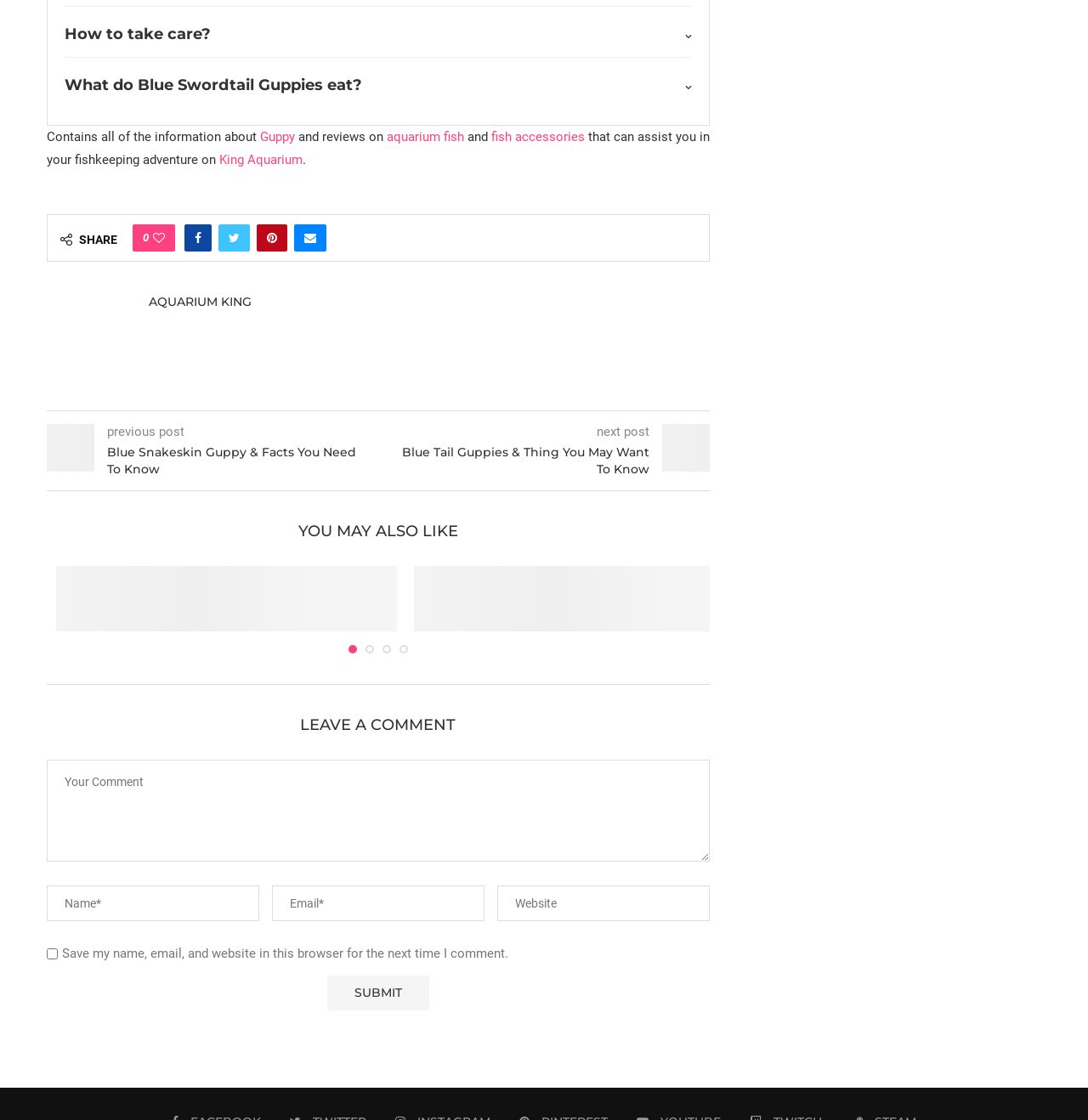What is the name of the aquarium mentioned on the webpage?
Look at the screenshot and give a one-word or phrase answer.

King Aquarium